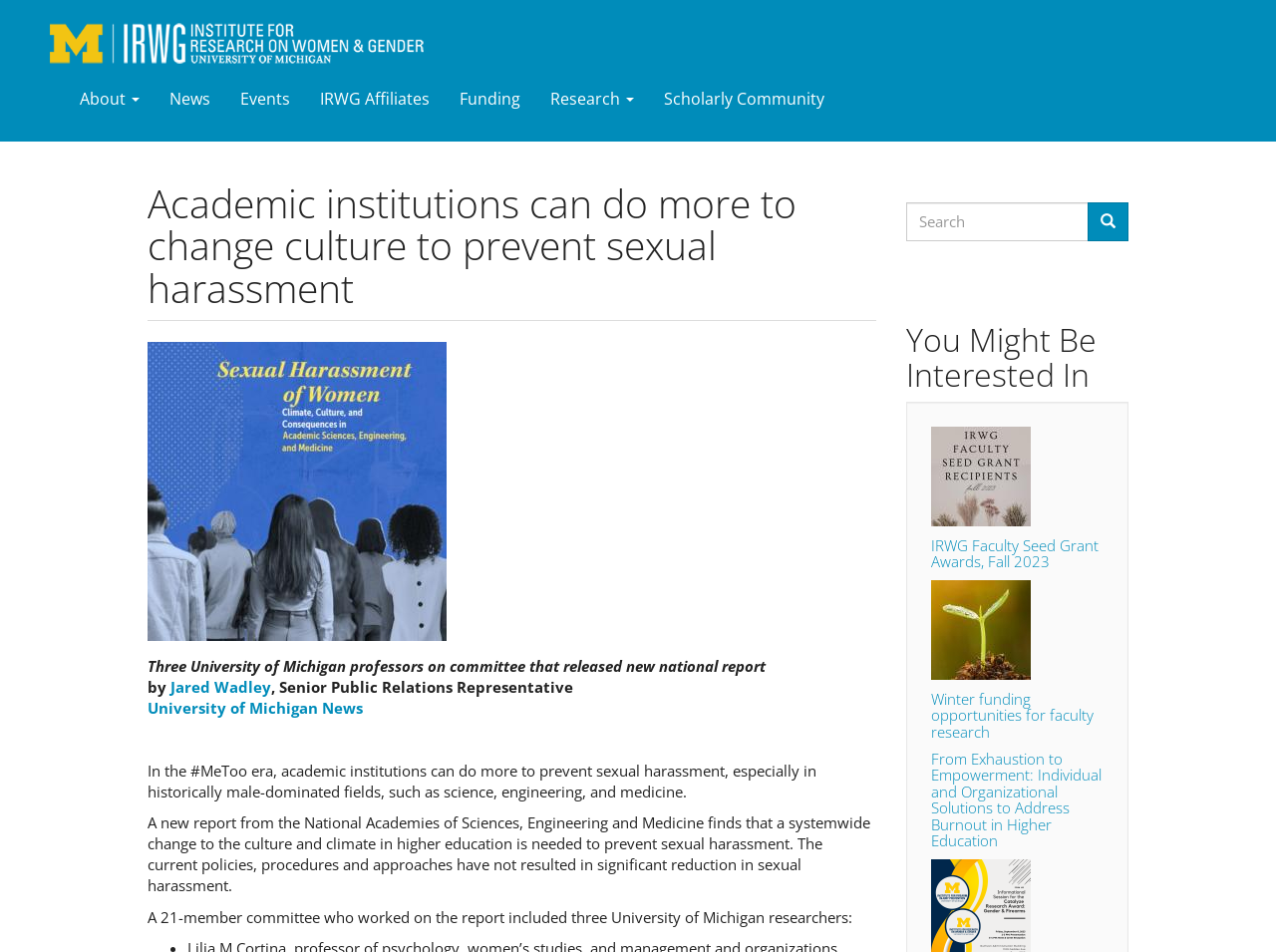Provide a thorough and detailed response to the question by examining the image: 
What is the name of the faculty seed grant?

I found the answer by looking at the text 'IRWG Faculty Seed Grant Recipients fall 2023' which indicates that the name of the faculty seed grant is IRWG Faculty Seed Grant.